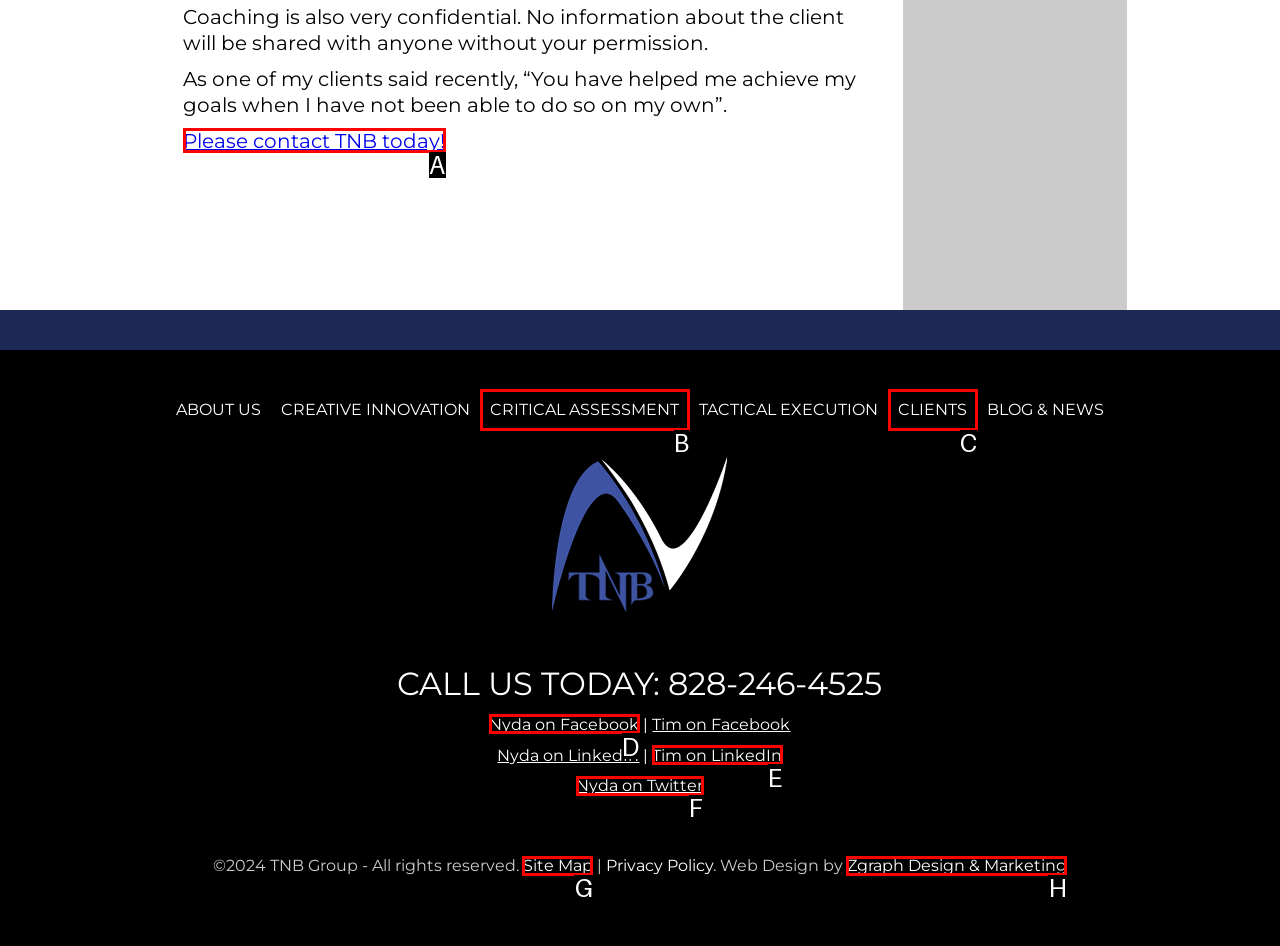Identify the correct HTML element to click for the task: Contact TNB today. Provide the letter of your choice.

A